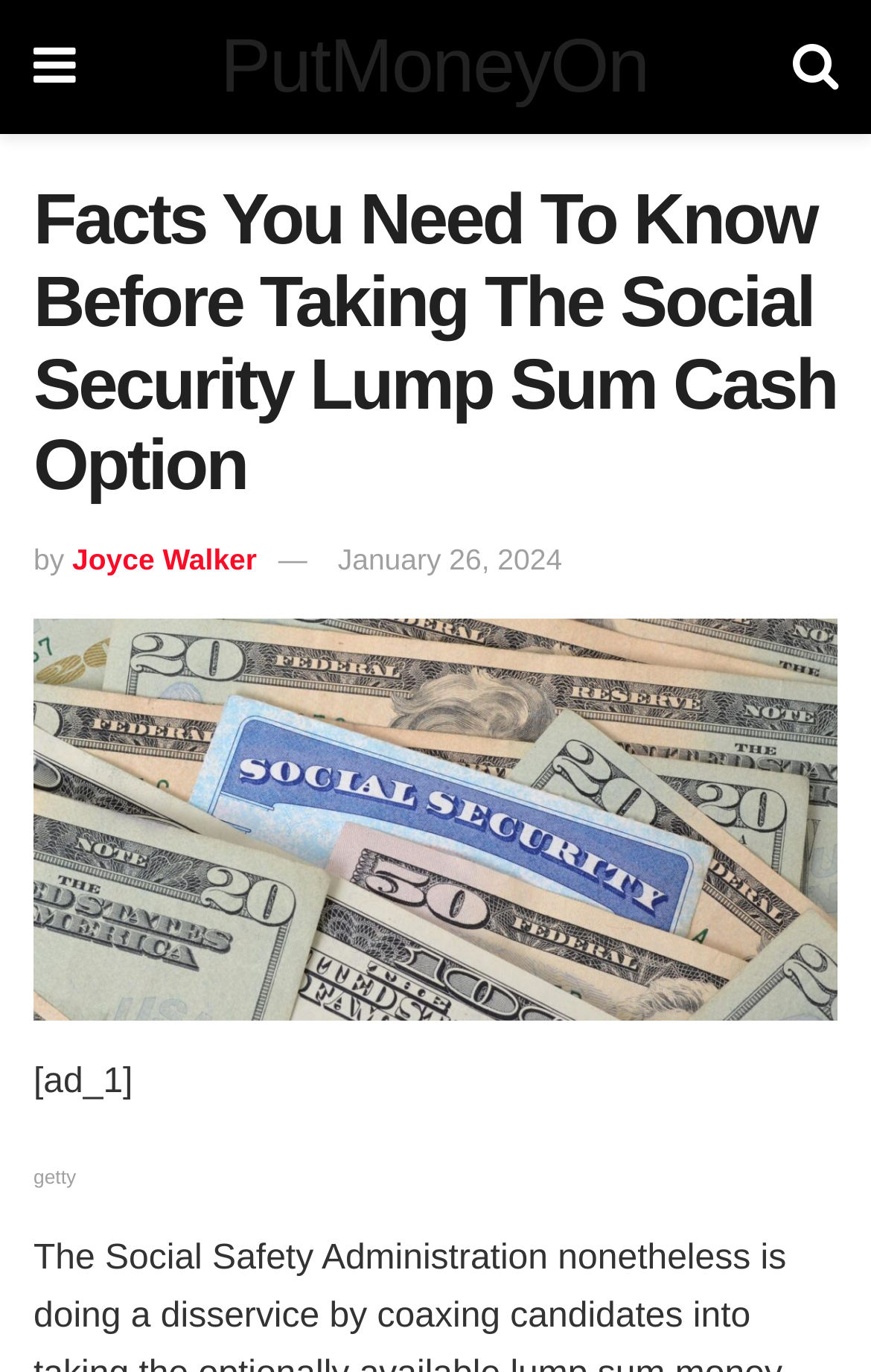Please find the bounding box coordinates (top-left x, top-left y, bottom-right x, bottom-right y) in the screenshot for the UI element described as follows: PutMoneyOn

[0.253, 0.021, 0.744, 0.077]